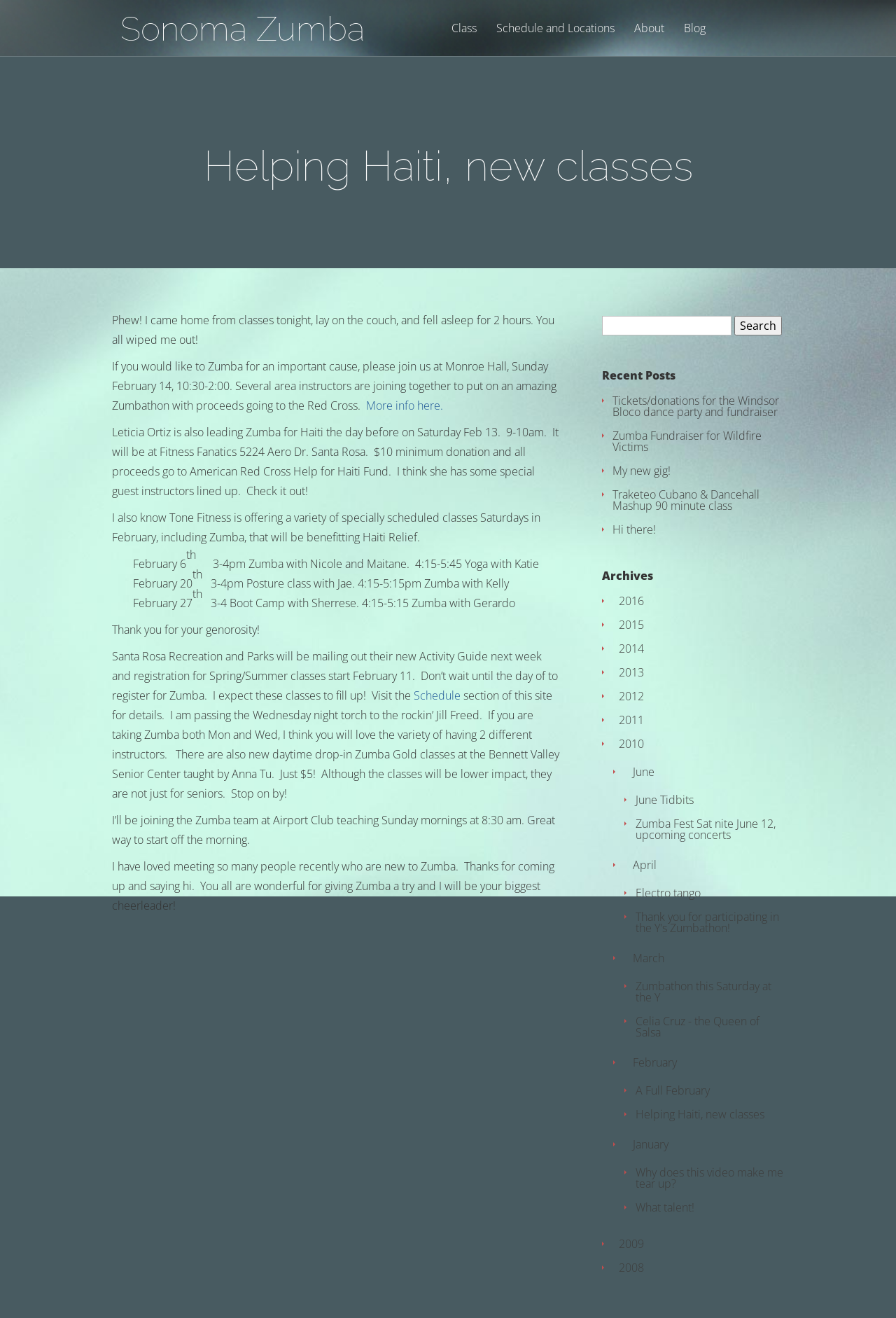What is the name of the blog?
Based on the image content, provide your answer in one word or a short phrase.

Sonoma Zumba